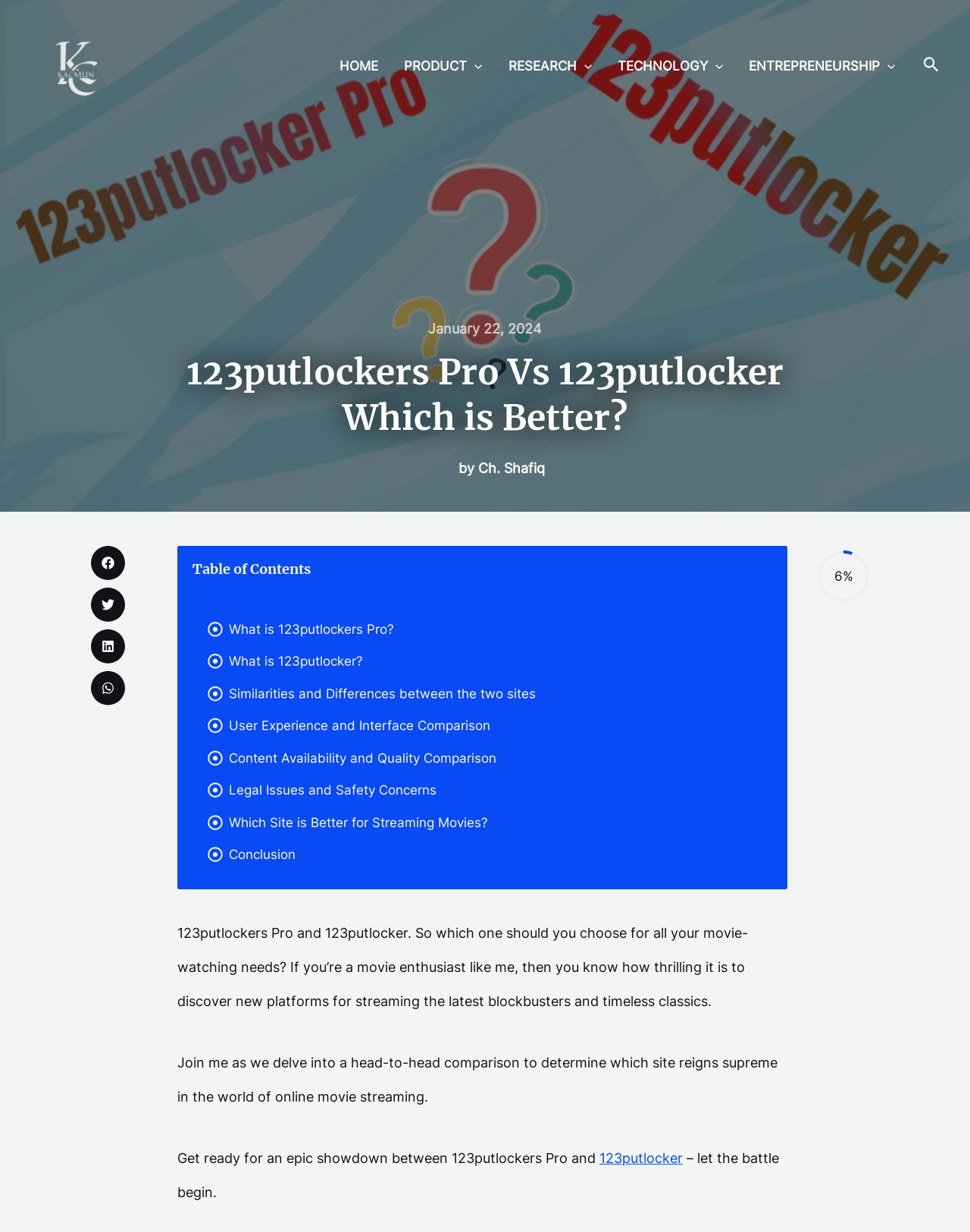Utilize the details in the image to thoroughly answer the following question: What is the purpose of the menu toggles?

The menu toggles are located in the navigation section of the webpage and are labeled as 'PRODUCT', 'RESEARCH', 'TECHNOLOGY', and 'ENTREPRENEURSHIP'. When clicked, they expand to show more menu options, allowing users to navigate to different sections of the website.